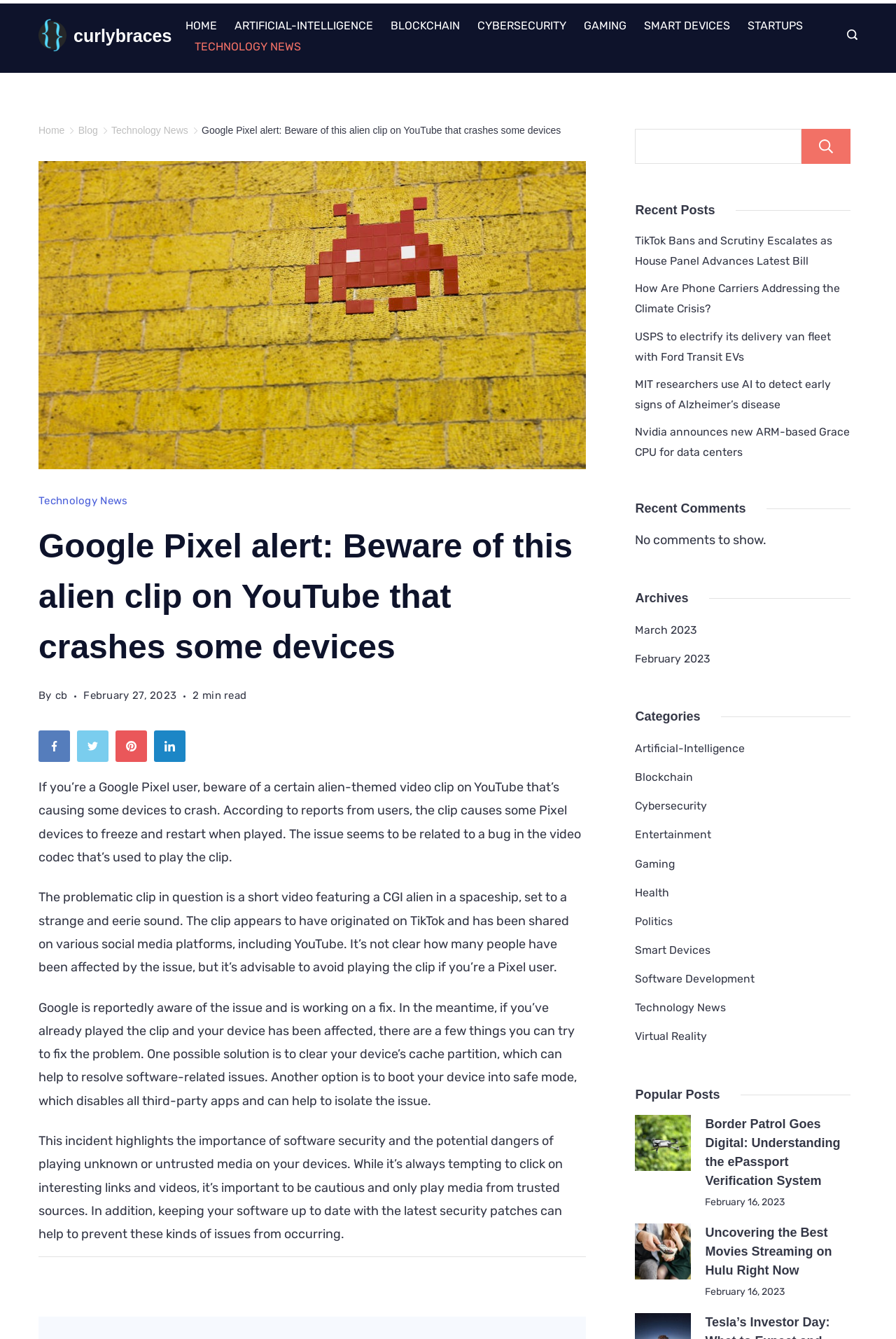Find the bounding box coordinates of the UI element according to this description: "Artificial-Intelligence".

[0.709, 0.551, 0.832, 0.567]